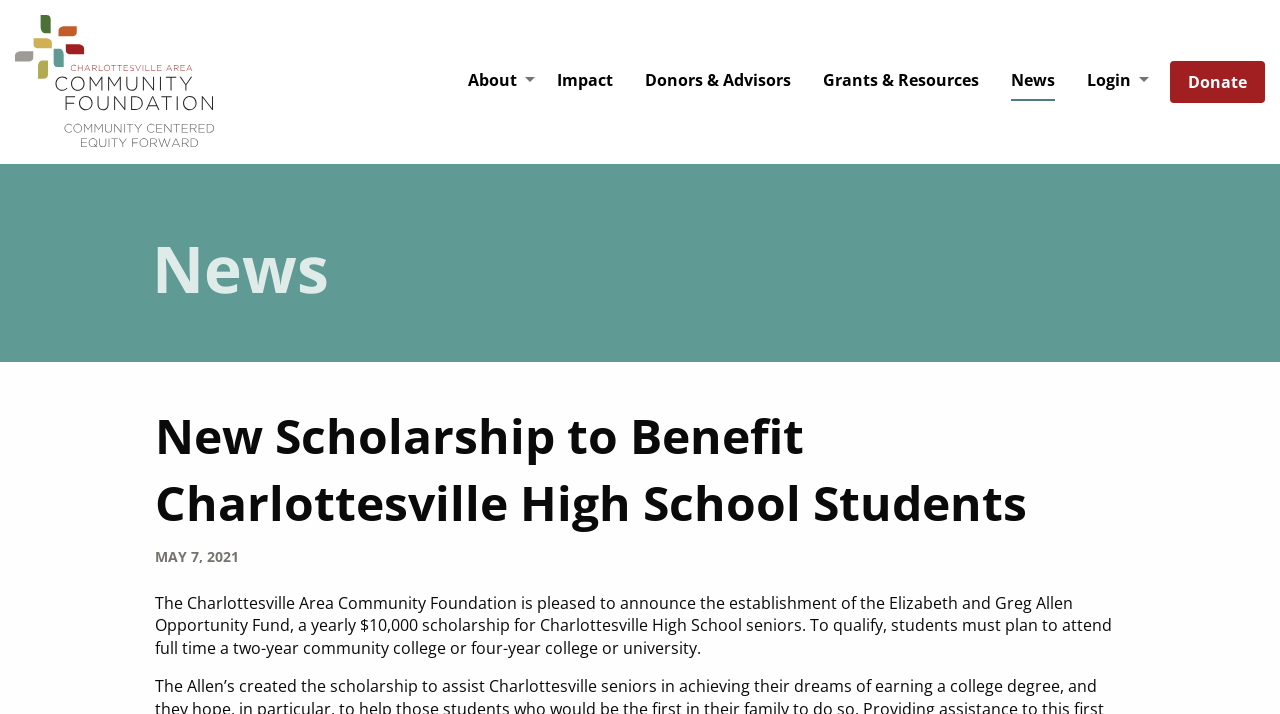Please respond in a single word or phrase: 
What type of college or university can students attend to qualify for the scholarship?

two-year community college or four-year college or university